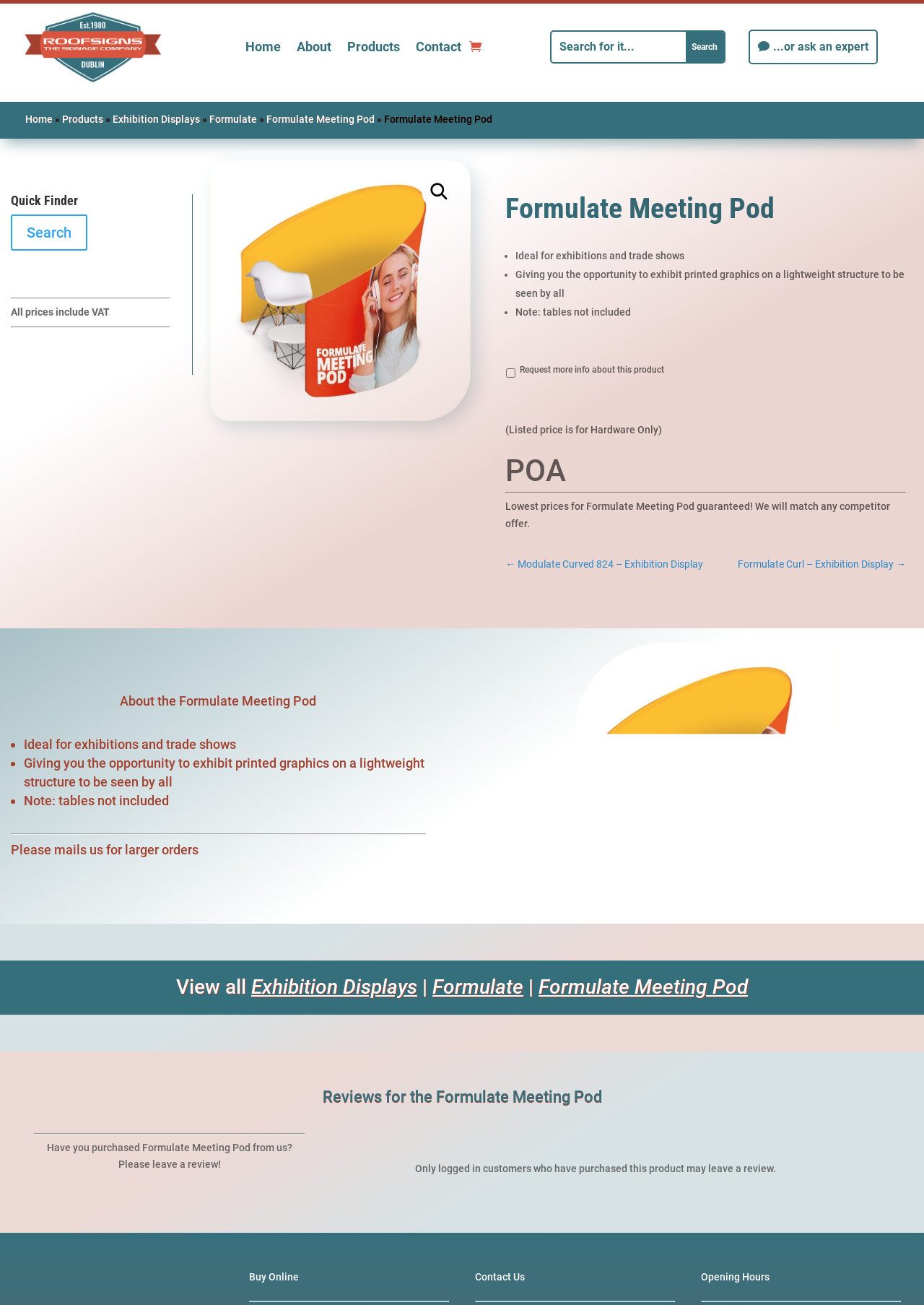How many links are there in the main navigation menu?
From the screenshot, provide a brief answer in one word or phrase.

5